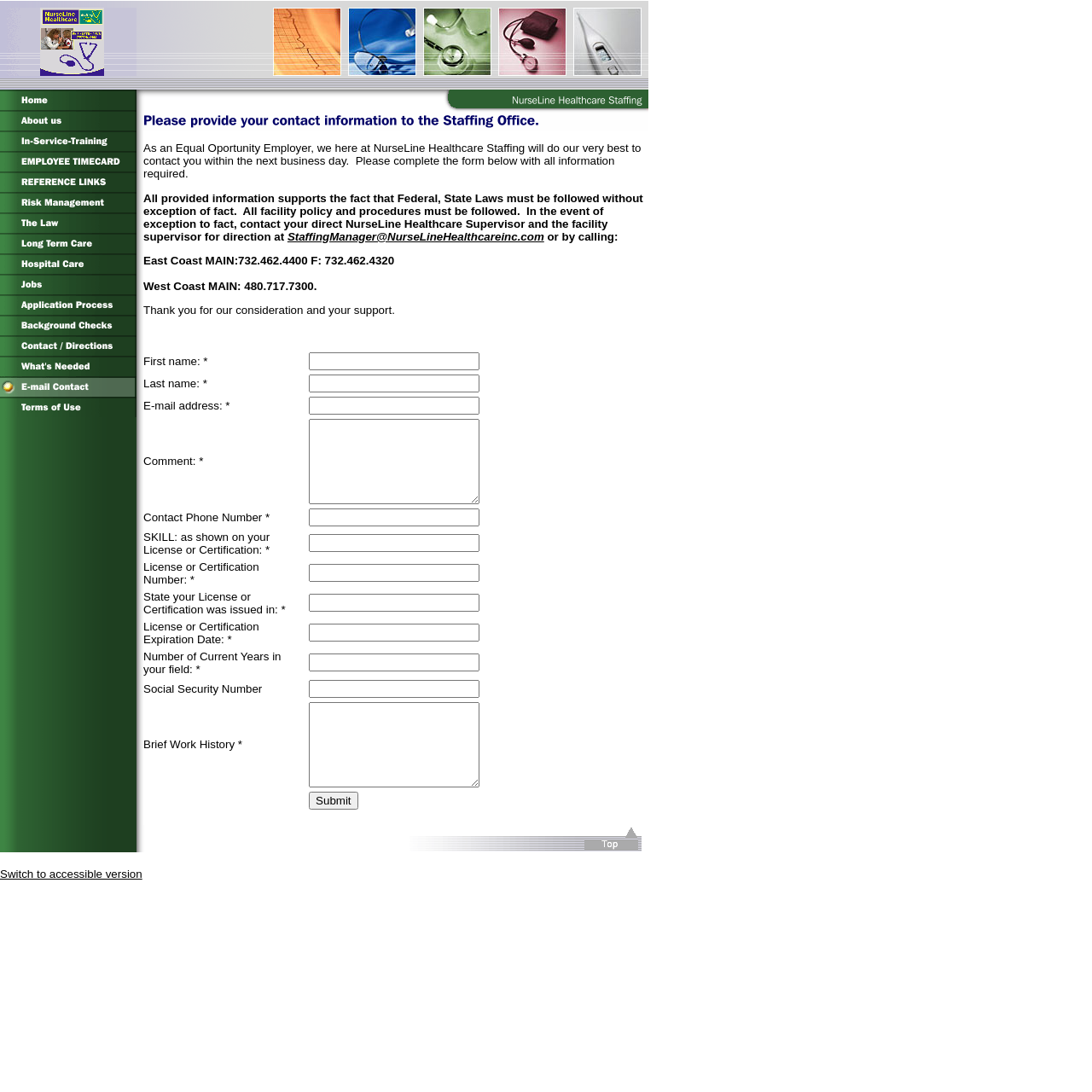Give an extensive and precise description of the webpage.

The webpage is for NurseLine Healthcare, a staffing agency that provides employment services to hospitals, nursing homes, assisted living facilities, and other healthcare institutions. 

At the top of the page, there is a row of small images, likely logos or icons, stretching across the width of the page. Below this, there is a menu bar with 11 links, including "Home", "About us", "In-Service-Training", "EMPLOYEE TIMECARD", "REFERENCE LINKS", "Risk Management", "The Law", "Long Term Care", "Hospital Care", "Jobs", and "Application Process". These links are arranged in a vertical column, taking up about one-fifth of the page's width, and are positioned near the top-left corner of the page. 

The rest of the page is occupied by a large table or layout area, which takes up about four-fifths of the page's width. This area is divided into several rows, each containing multiple cells. The cells in each row are of varying widths, and some of them contain images. The purpose of this table or layout area is not immediately clear, but it may be used to display information or content related to the services offered by NurseLine Healthcare.